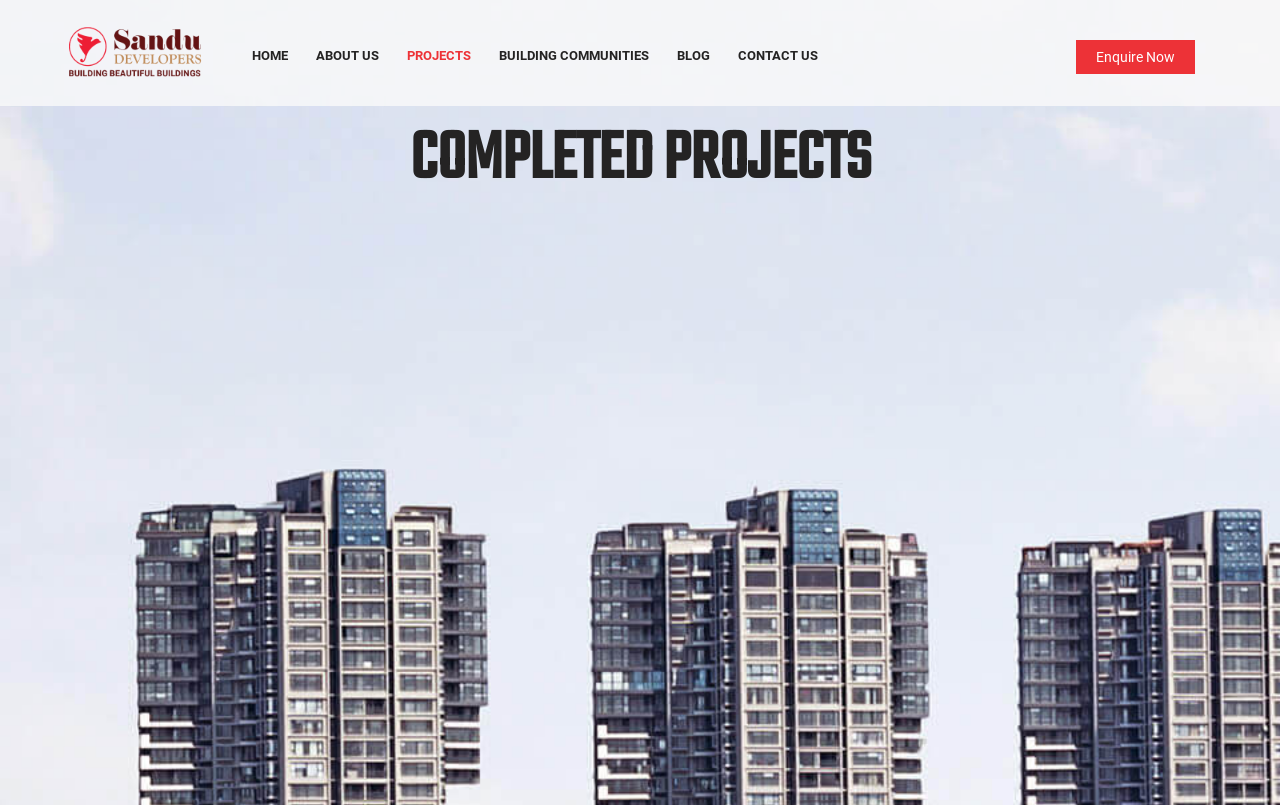Identify the bounding box coordinates of the section to be clicked to complete the task described by the following instruction: "Click on ABOUT US". The coordinates should be four float numbers between 0 and 1, formatted as [left, top, right, bottom].

[0.246, 0.056, 0.296, 0.083]